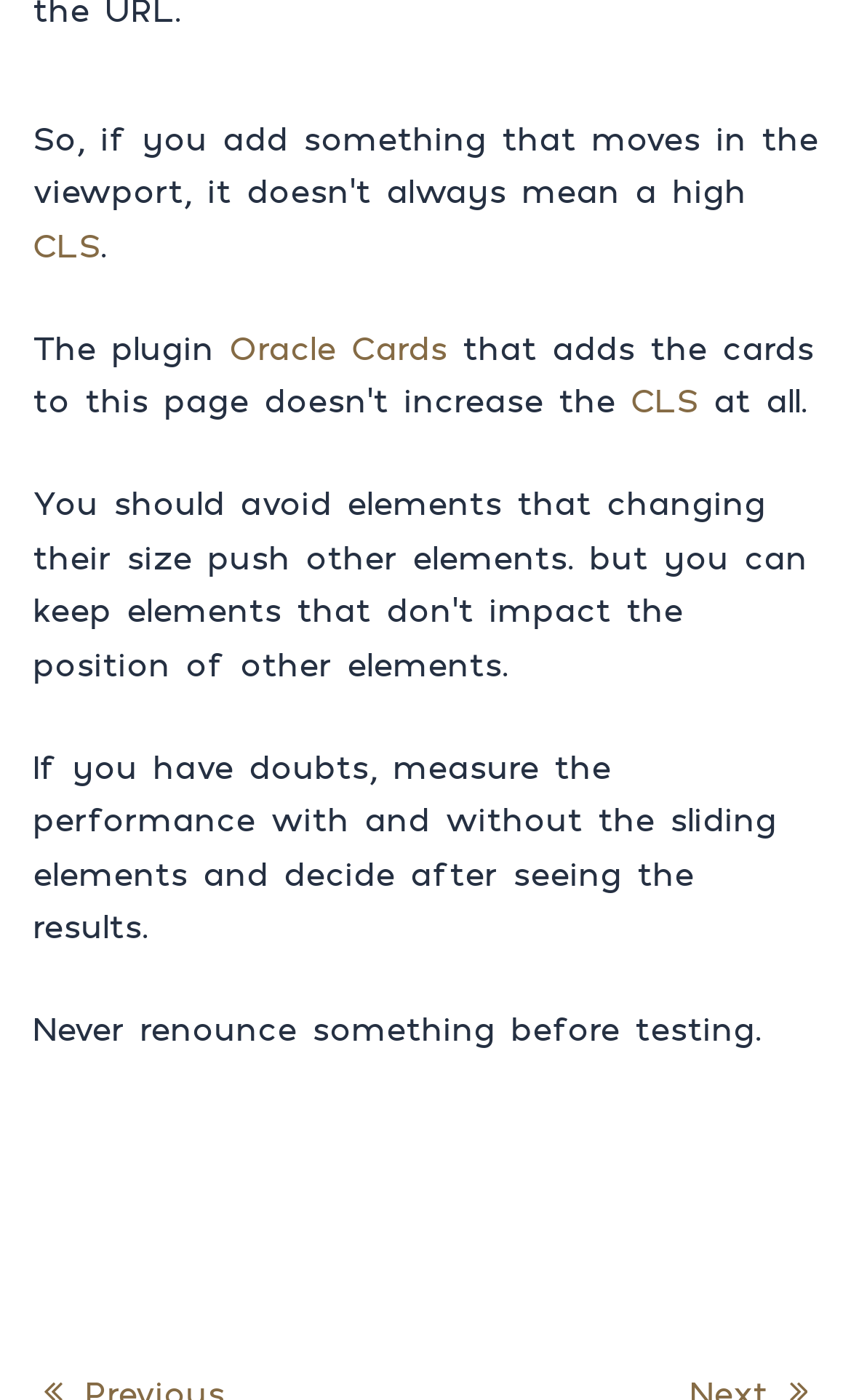Identify the bounding box of the UI component described as: "aria-label="facebook" title="facebook"".

[0.392, 0.786, 0.487, 0.813]